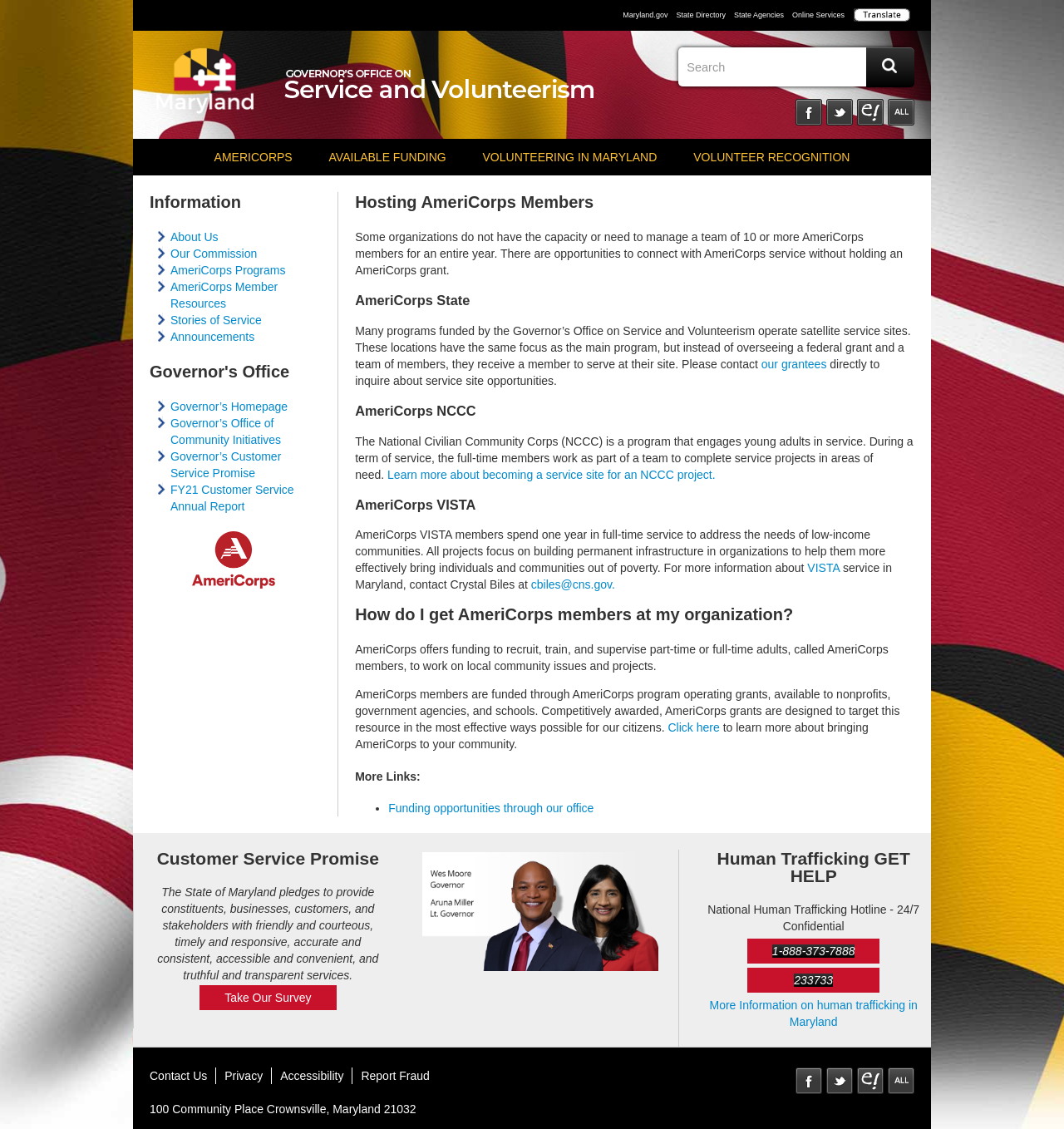Construct a thorough caption encompassing all aspects of the webpage.

The webpage is about the Governor's Office on Service and Volunteerism. At the top, there are several links to other government websites, including Maryland.gov, State Directory, State Agencies, Online Services, and Translate, which also has an accompanying image. Below these links, there is a search bar with a search button.

On the left side of the page, there are links to social media platforms, including Facebook, Twitter, and eNewsLetter. Below these links, there are several headings, including Information, About Us, Our Commission, AmeriCorps Programs, and more. These headings have sub-links to related pages.

On the right side of the page, there is a section about hosting AmeriCorps members, with several headings, including Hosting AmeriCorps Members, AmeriCorps State, AmeriCorps NCCC, AmeriCorps VISTA, and How do I get AmeriCorps members at my organization? Each of these headings has a brief description and some links to related pages.

Below this section, there is a heading called Customer Service Promise, with a brief description of the State of Maryland's commitment to providing excellent customer service. There is also a table with a link to take a survey.

Further down the page, there is a section about human trafficking, with a heading, a brief description, and a table with links to get help. There are also several links to related pages, including More Information on human trafficking in Maryland.

At the bottom of the page, there are several links, including Contact Us, Privacy, Accessibility, and Report Fraud.